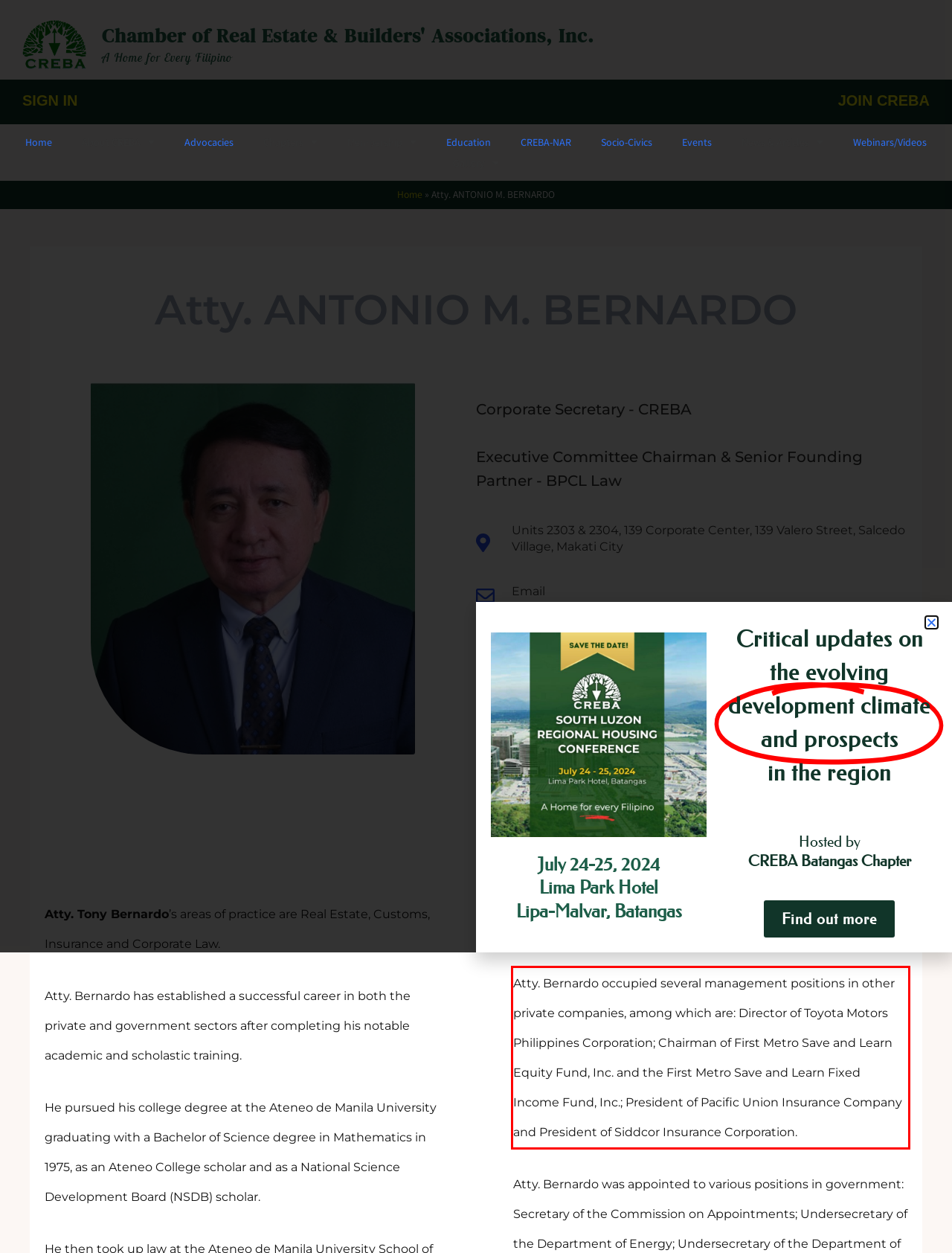Given a screenshot of a webpage with a red bounding box, extract the text content from the UI element inside the red bounding box.

Atty. Bernardo occupied several management positions in other private companies, among which are: Director of Toyota Motors Philippines Corporation; Chairman of First Metro Save and Learn Equity Fund, Inc. and the First Metro Save and Learn Fixed Income Fund, Inc.; President of Pacific Union Insurance Company and President of Siddcor Insurance Corporation.